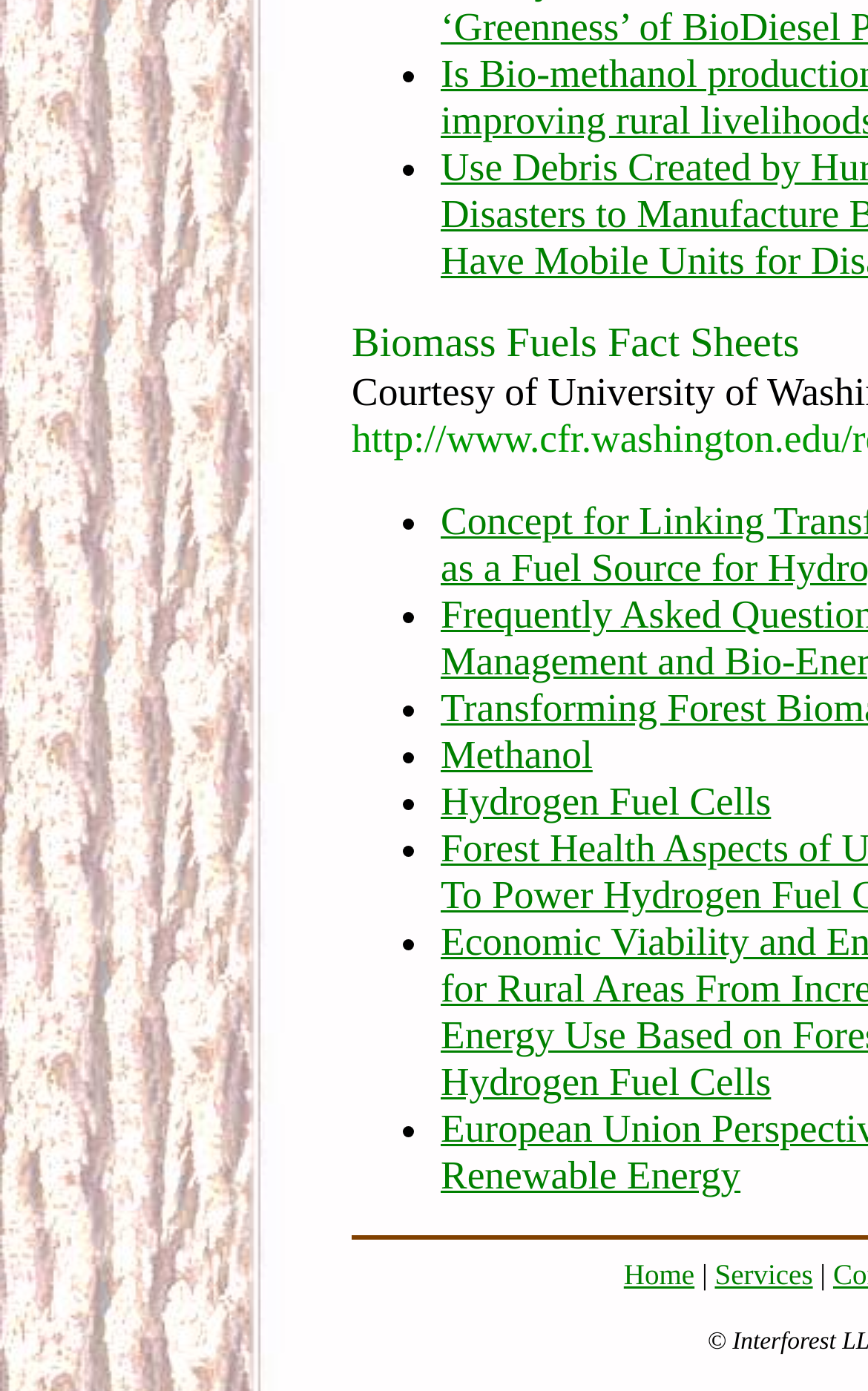Answer the question in one word or a short phrase:
How many elements are on the page?

18